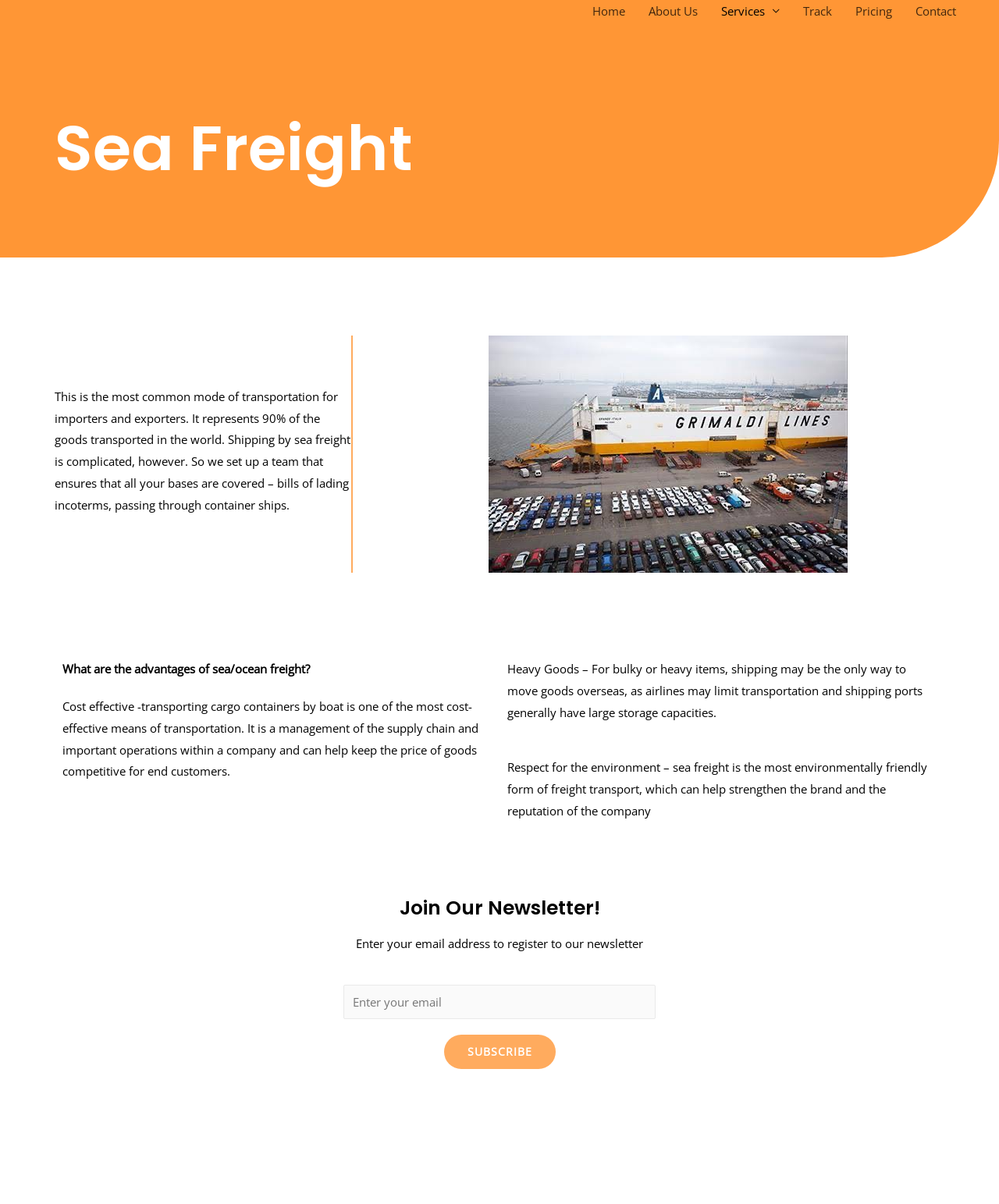Describe every aspect of the webpage in a detailed manner.

The webpage is about Sea Freight services provided by Nex Express Delivery. At the top, there is a navigation menu with six links: Home, About Us, Services, Track, Pricing, and Contact. 

Below the navigation menu, there is a heading "Sea Freight" followed by a paragraph of text that explains the importance of sea freight in international trade. 

Further down, there are two sections of text that highlight the advantages of sea/ocean freight. The first section mentions that sea freight is cost-effective and helps manage the supply chain. The second section lists two benefits: it can handle heavy goods and is environmentally friendly.

On the right side of the page, there is a section dedicated to joining the company's newsletter. It has a heading "Join Our Newsletter!" and a text box where users can enter their email address. Below the text box, there is a "SUBSCRIBE" button.